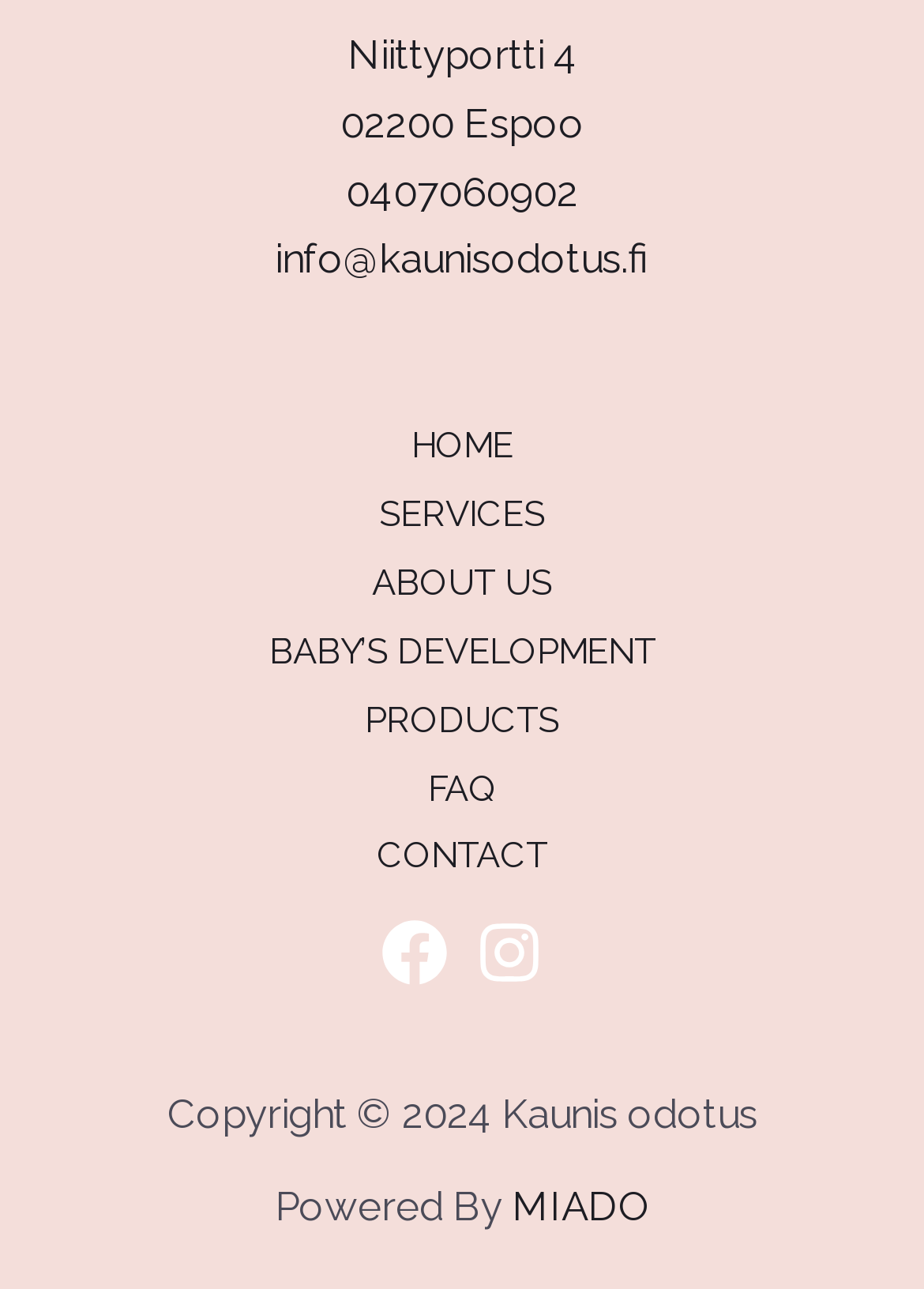Using the information in the image, give a comprehensive answer to the question: 
What is the company's email address?

I found the company's email address by looking at the links on the top of the webpage, and I saw 'info@kaunisodotus.fi' which seems to be the contact email.